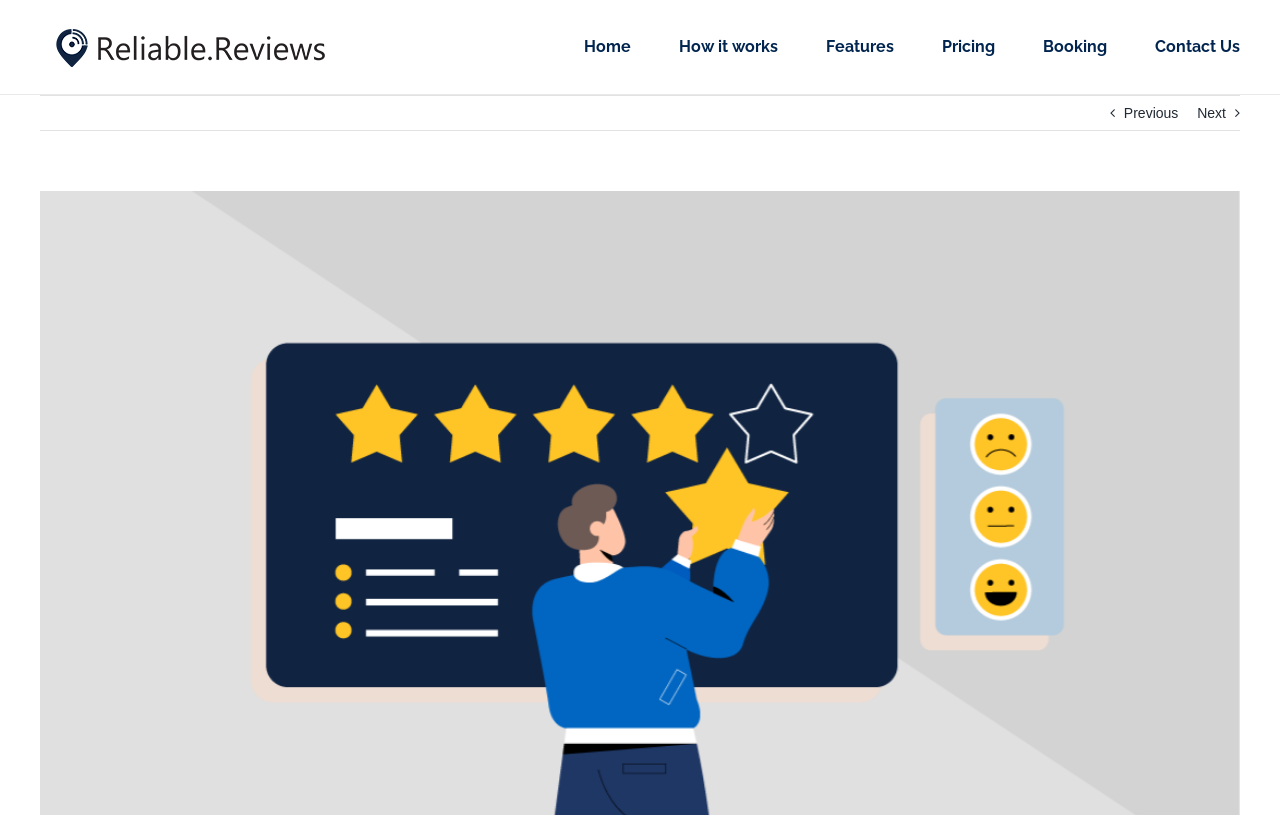Identify the bounding box coordinates of the clickable section necessary to follow the following instruction: "View How it works". The coordinates should be presented as four float numbers from 0 to 1, i.e., [left, top, right, bottom].

[0.53, 0.0, 0.608, 0.115]